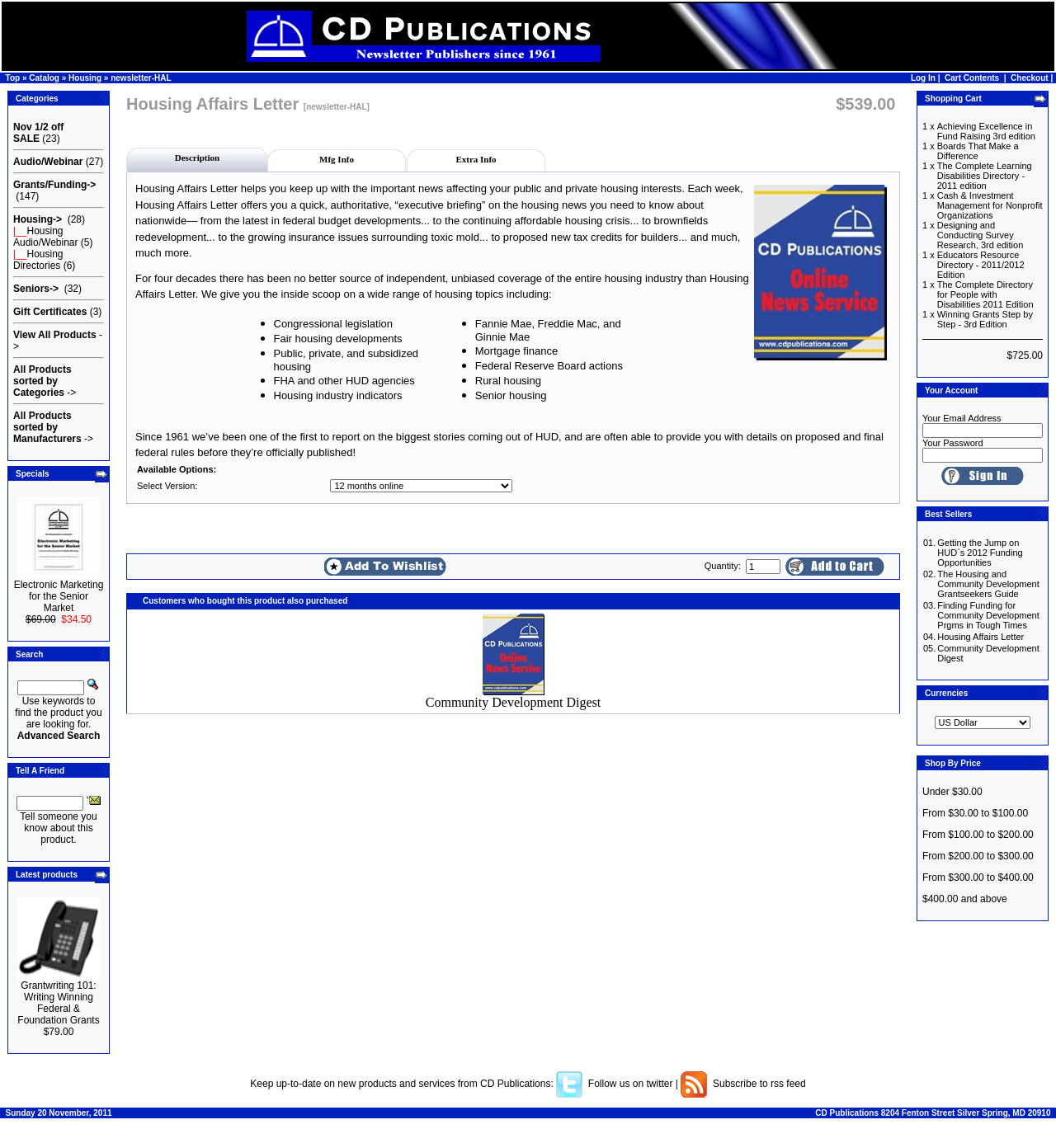Can you give a detailed response to the following question using the information from the image? How many links are there in the 'Specials' section?

There is only one link in the 'Specials' section, which is 'more', located in the table cell of the first table row of the third layout table.